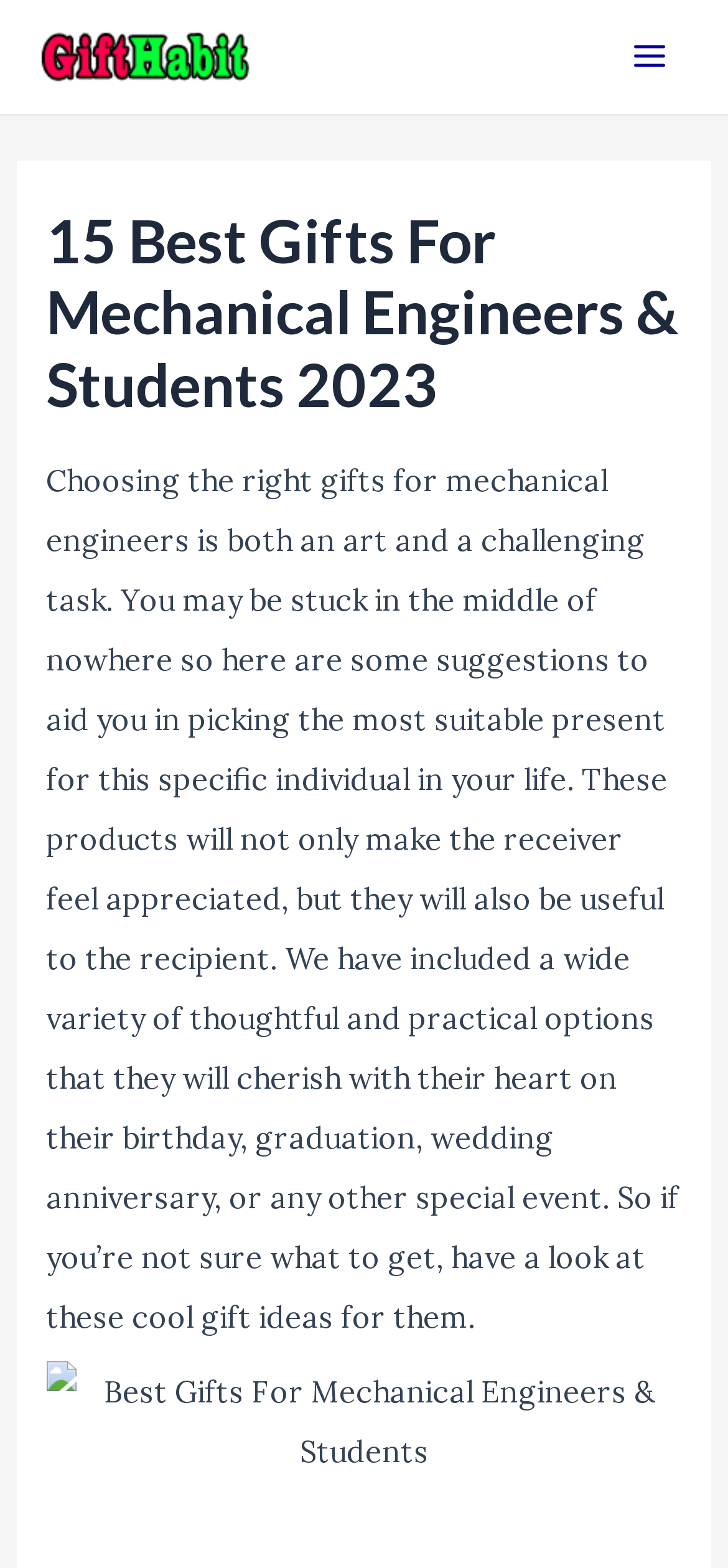Where is the main menu button located?
Please provide a comprehensive answer based on the information in the image.

The main menu button is located at the top right corner of the webpage, with a bounding box coordinate of [0.836, 0.01, 0.949, 0.062].